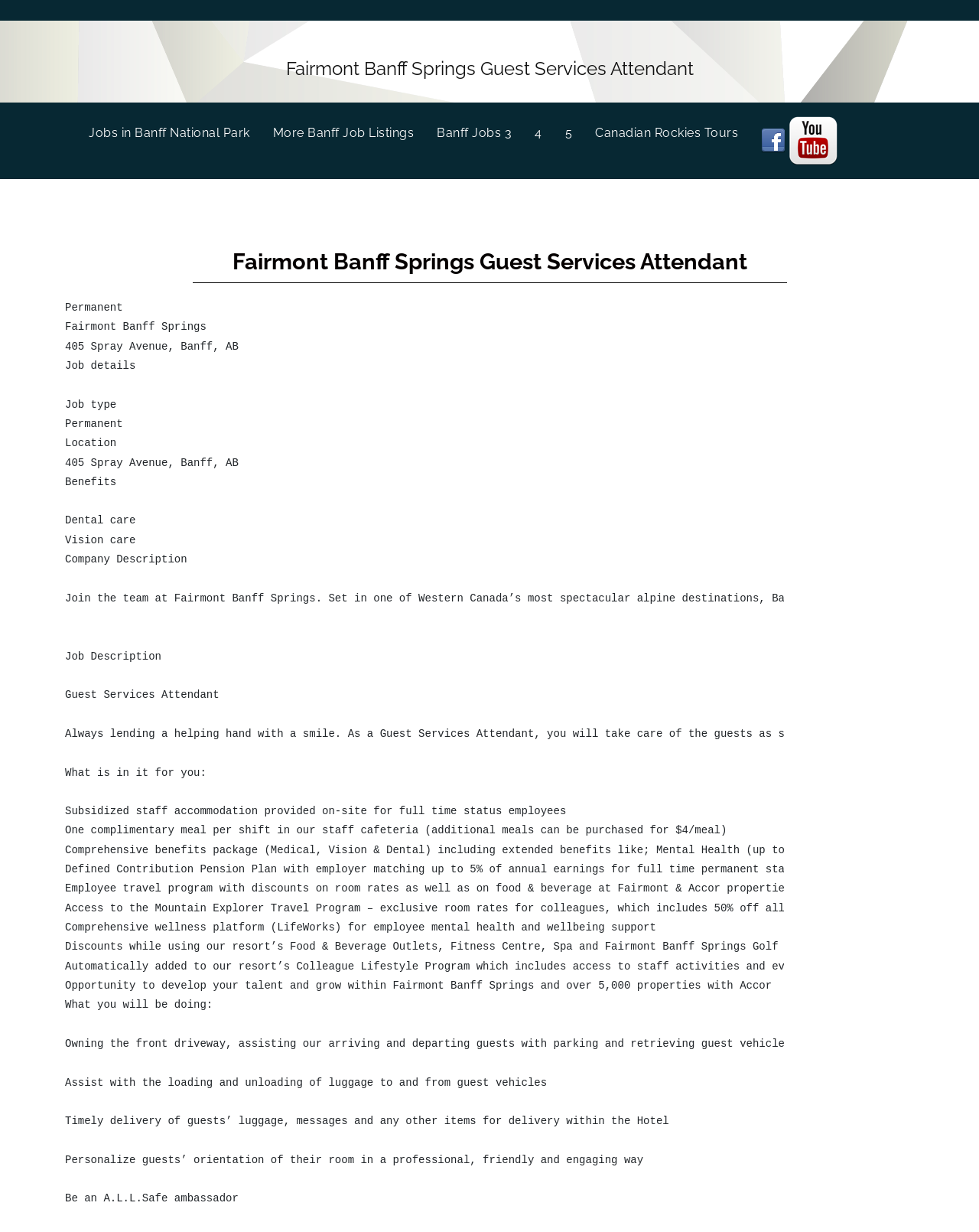For the element described, predict the bounding box coordinates as (top-left x, top-left y, bottom-right x, bottom-right y). All values should be between 0 and 1. Element description: 4

[0.546, 0.094, 0.577, 0.122]